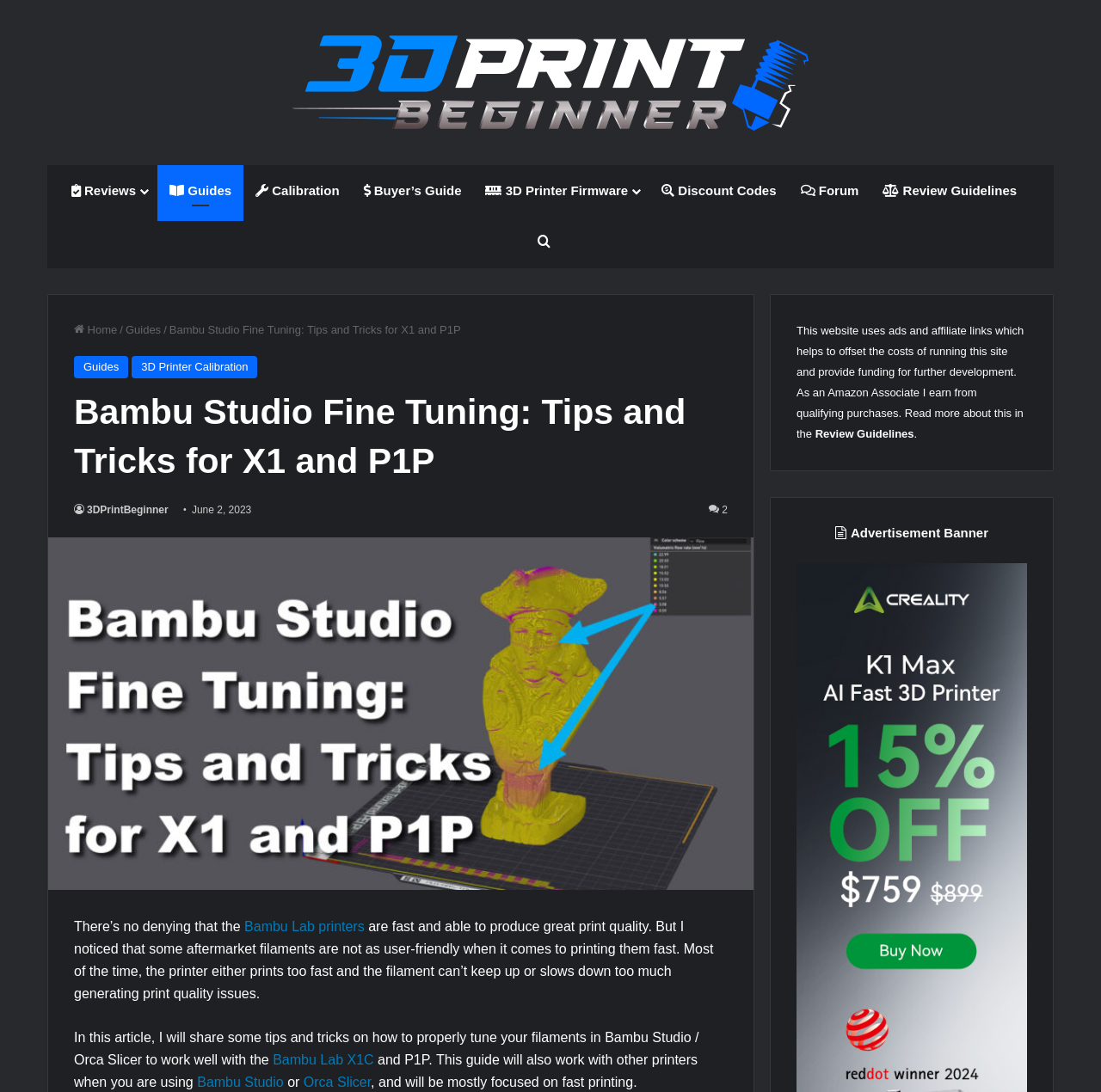Please study the image and answer the question comprehensively:
What is the date of the current article?

I found the date of the article below the heading, which is 'June 2, 2023'.